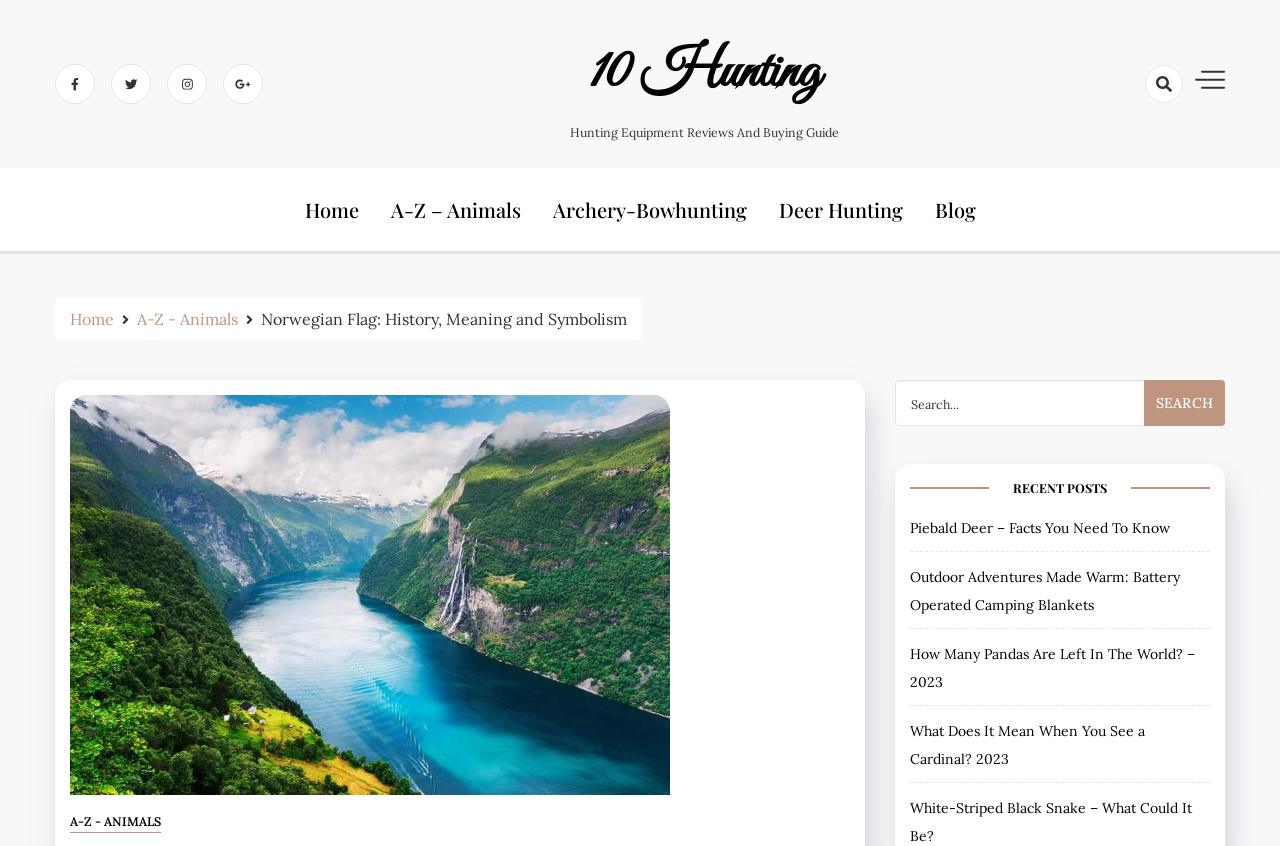Find the bounding box coordinates of the UI element according to this description: "parent_node: Search for: name="s" placeholder="Search..."".

[0.699, 0.449, 0.957, 0.503]